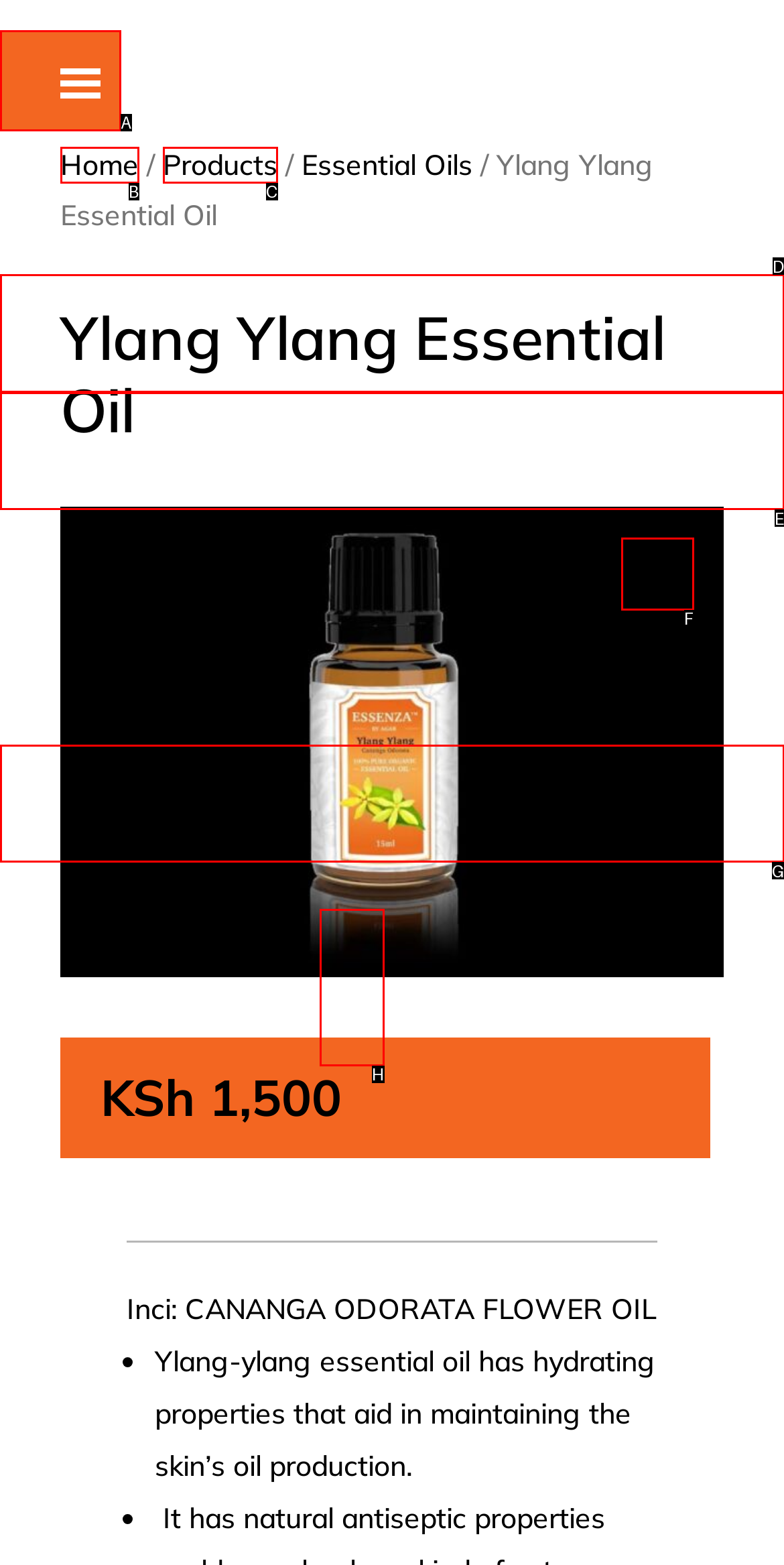Determine which option you need to click to execute the following task: Click on the My account link. Provide your answer as a single letter.

G